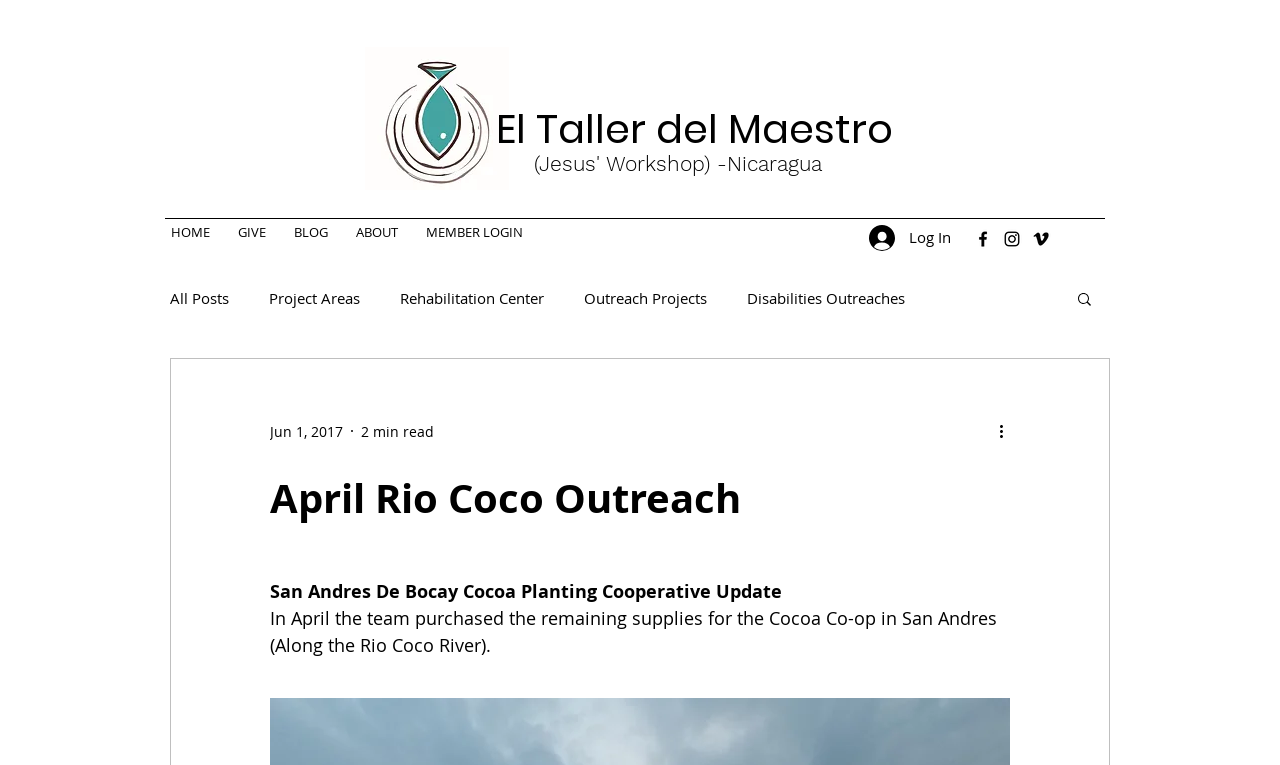Provide your answer in a single word or phrase: 
What is the name of the cooperative?

San Andres De Bocay Cocoa Planting